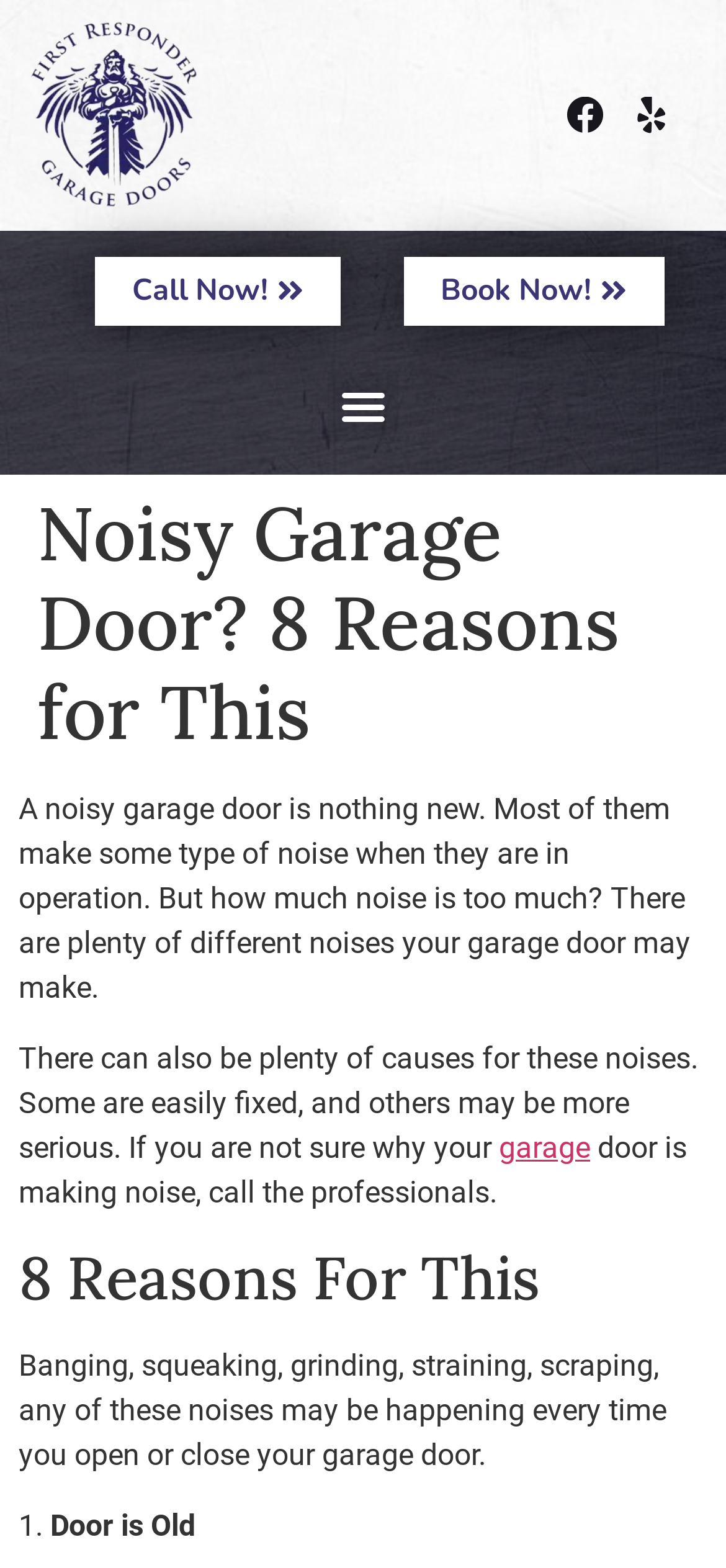Please look at the image and answer the question with a detailed explanation: What is one possible reason for a noisy garage door?

The webpage lists 8 reasons for a noisy garage door, and one of them is that the door is old, suggesting that age could be a contributing factor to the noise.